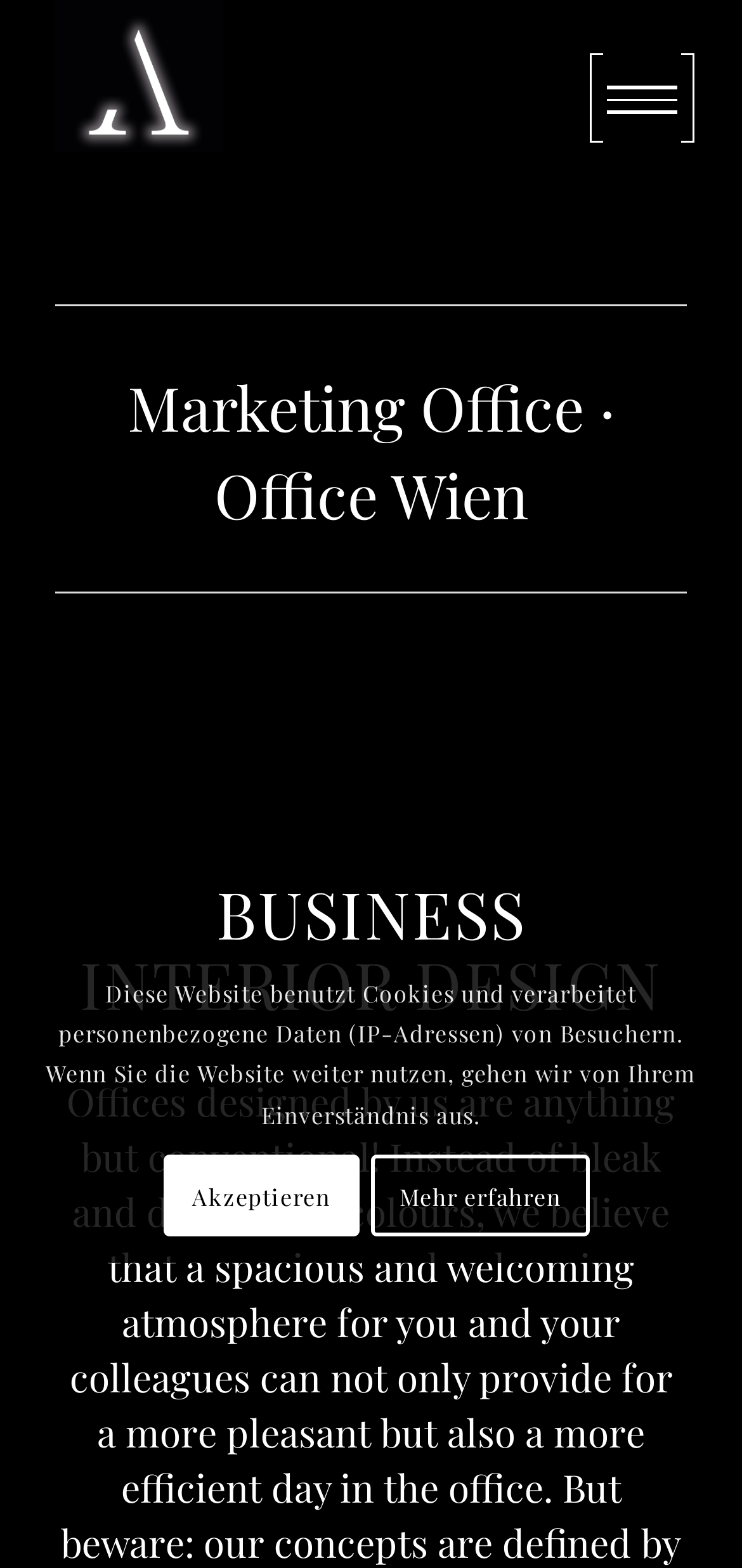What is the orientation of the separators?
Give a detailed response to the question by analyzing the screenshot.

The separators in the main section of the webpage are oriented horizontally, separating the links and other elements vertically.